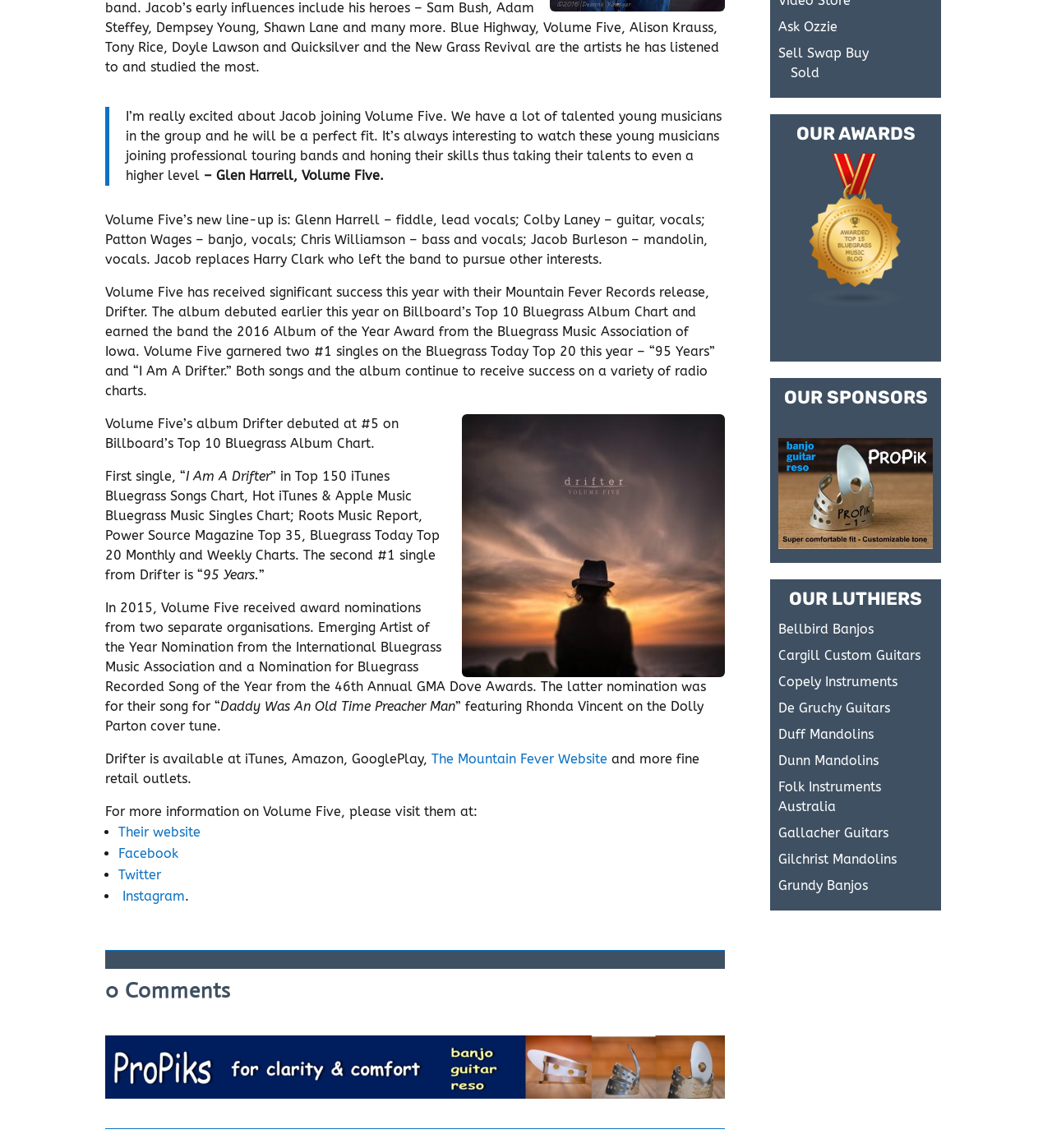Given the element description Facebook, identify the bounding box coordinates for the UI element on the webpage screenshot. The format should be (top-left x, top-left y, bottom-right x, bottom-right y), with values between 0 and 1.

[0.112, 0.737, 0.17, 0.75]